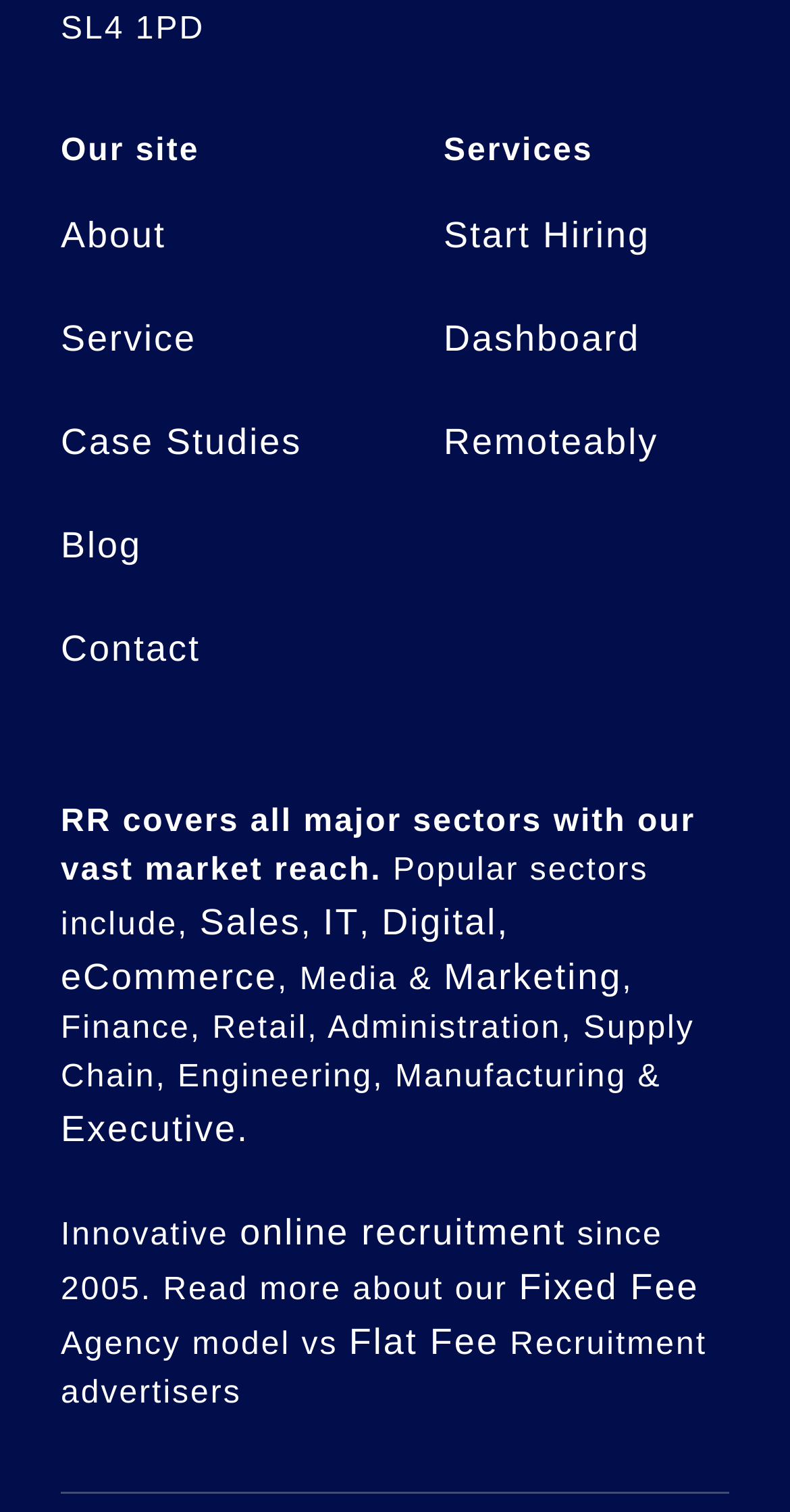Please identify the bounding box coordinates of the element's region that should be clicked to execute the following instruction: "View Case Studies". The bounding box coordinates must be four float numbers between 0 and 1, i.e., [left, top, right, bottom].

[0.077, 0.274, 0.382, 0.343]